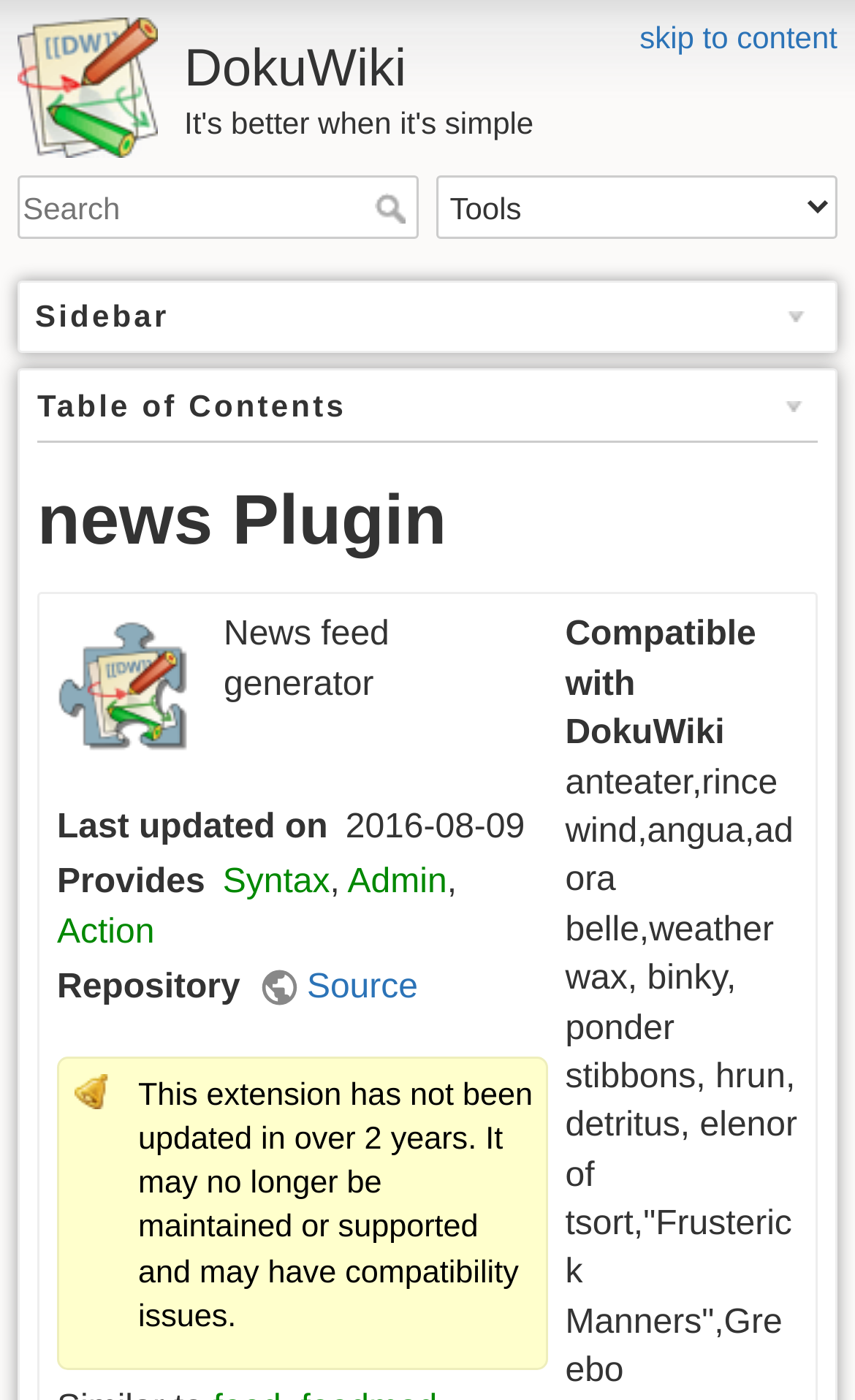Locate the bounding box coordinates of the item that should be clicked to fulfill the instruction: "go to DokuWiki homepage".

[0.021, 0.013, 0.979, 0.073]